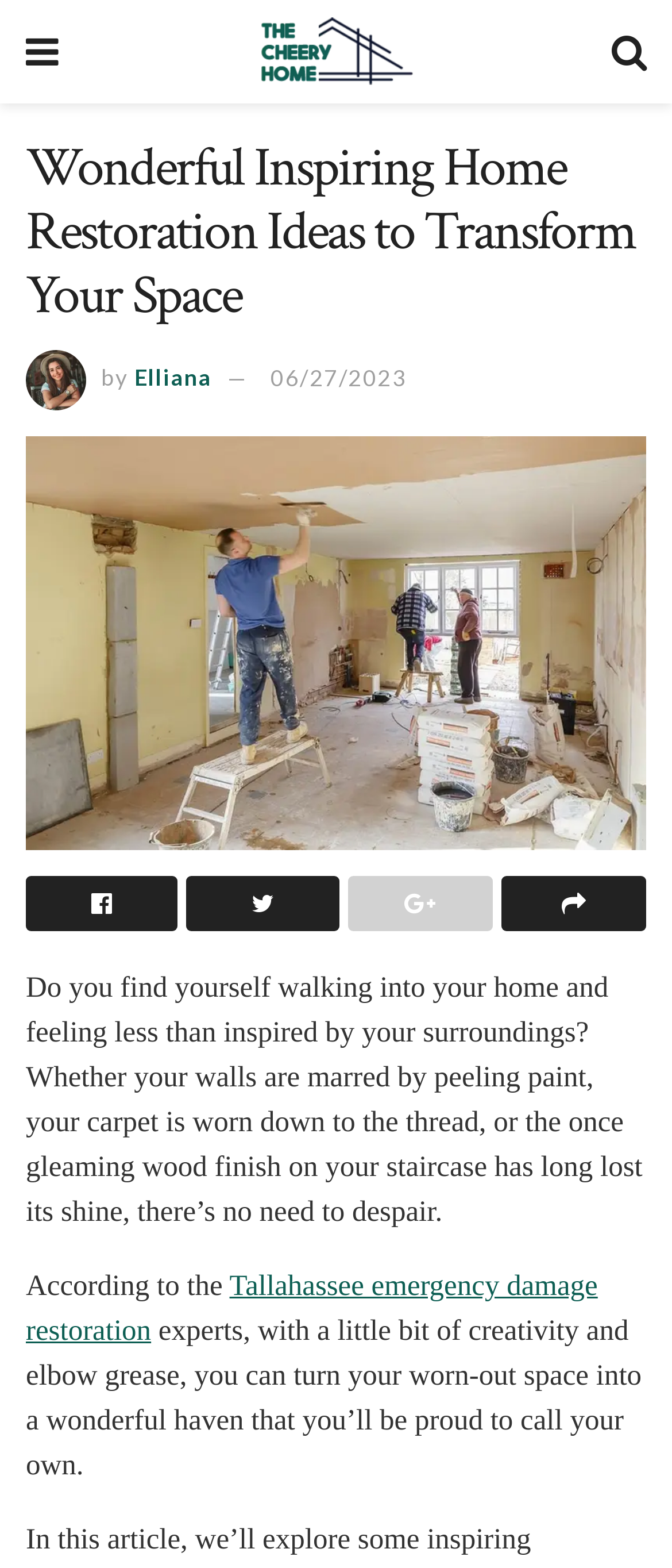What is the name of the website?
Provide a detailed answer to the question, using the image to inform your response.

The name of the website can be found by looking at the top of the webpage, where it says 'The Cheery Home' next to the logo.